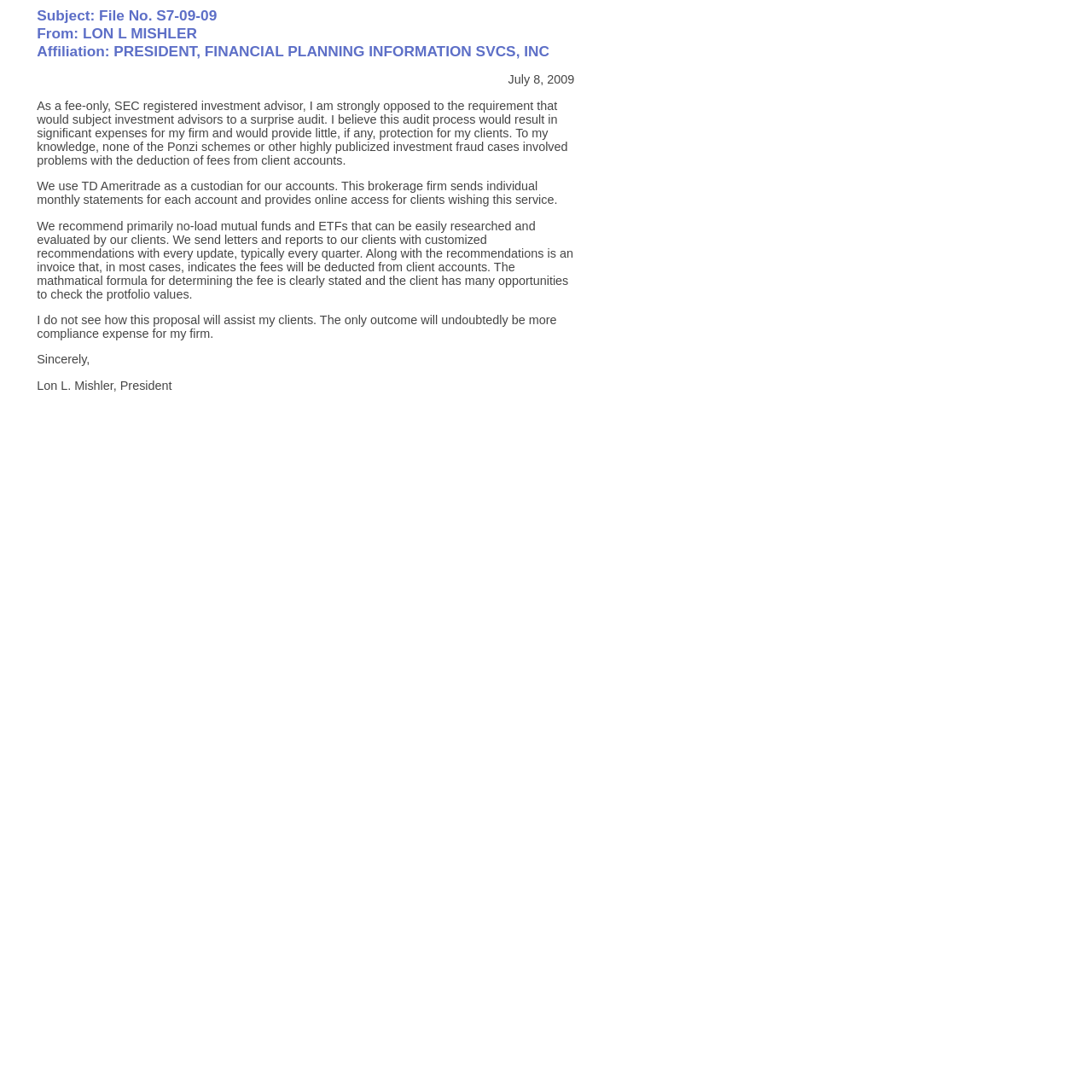Based on the image, please respond to the question with as much detail as possible:
What is the name of the brokerage firm mentioned?

I found the name 'TD Ameritrade' in the StaticText element with bounding box coordinates [0.034, 0.164, 0.511, 0.189].